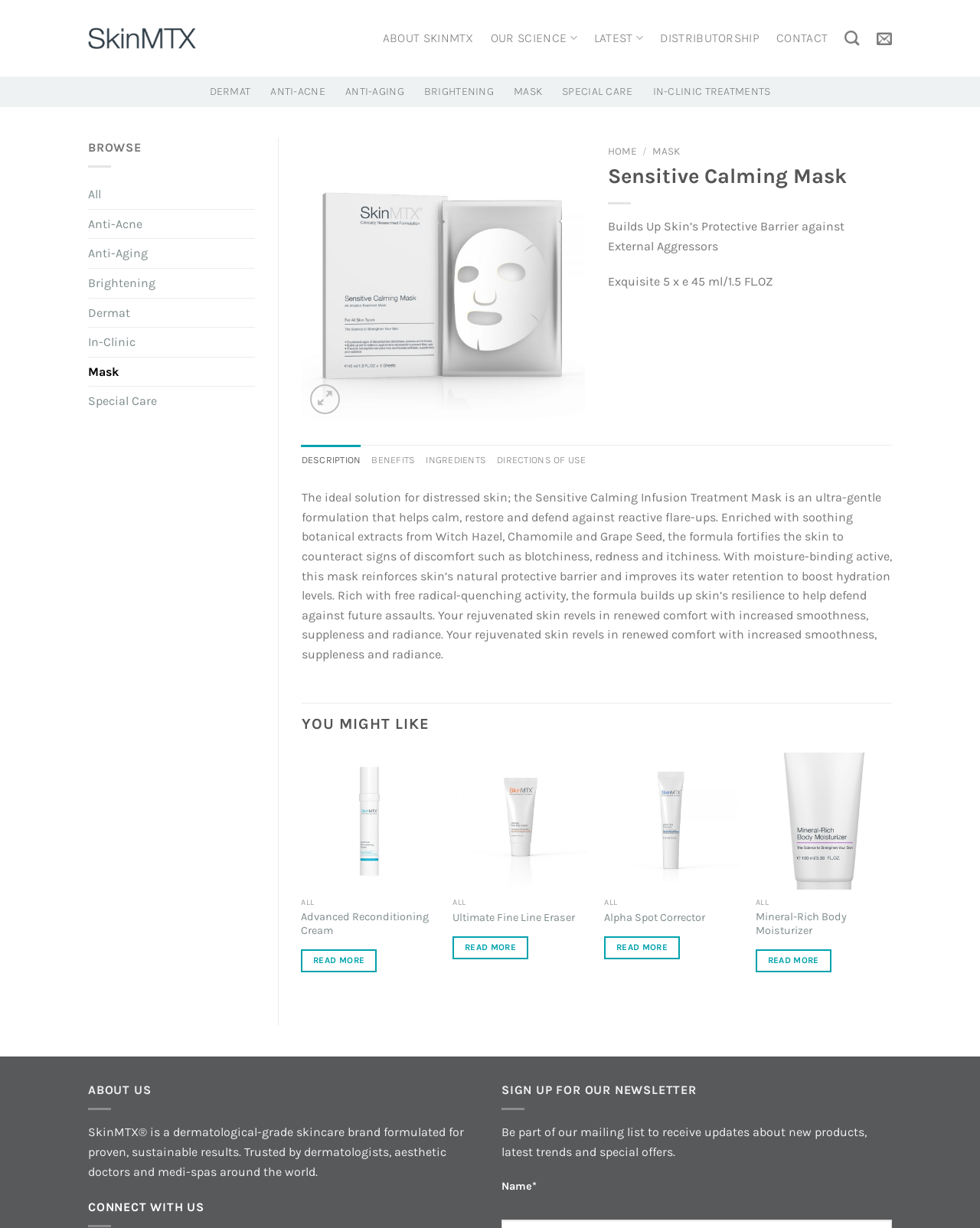Please examine the image and answer the question with a detailed explanation:
What are the benefits of the Sensitive Calming Infusion Treatment Mask?

The benefits of the Sensitive Calming Infusion Treatment Mask can be found in the StaticText element which describes the product. It states that the mask helps calm, restore and defend against reactive flare-ups.